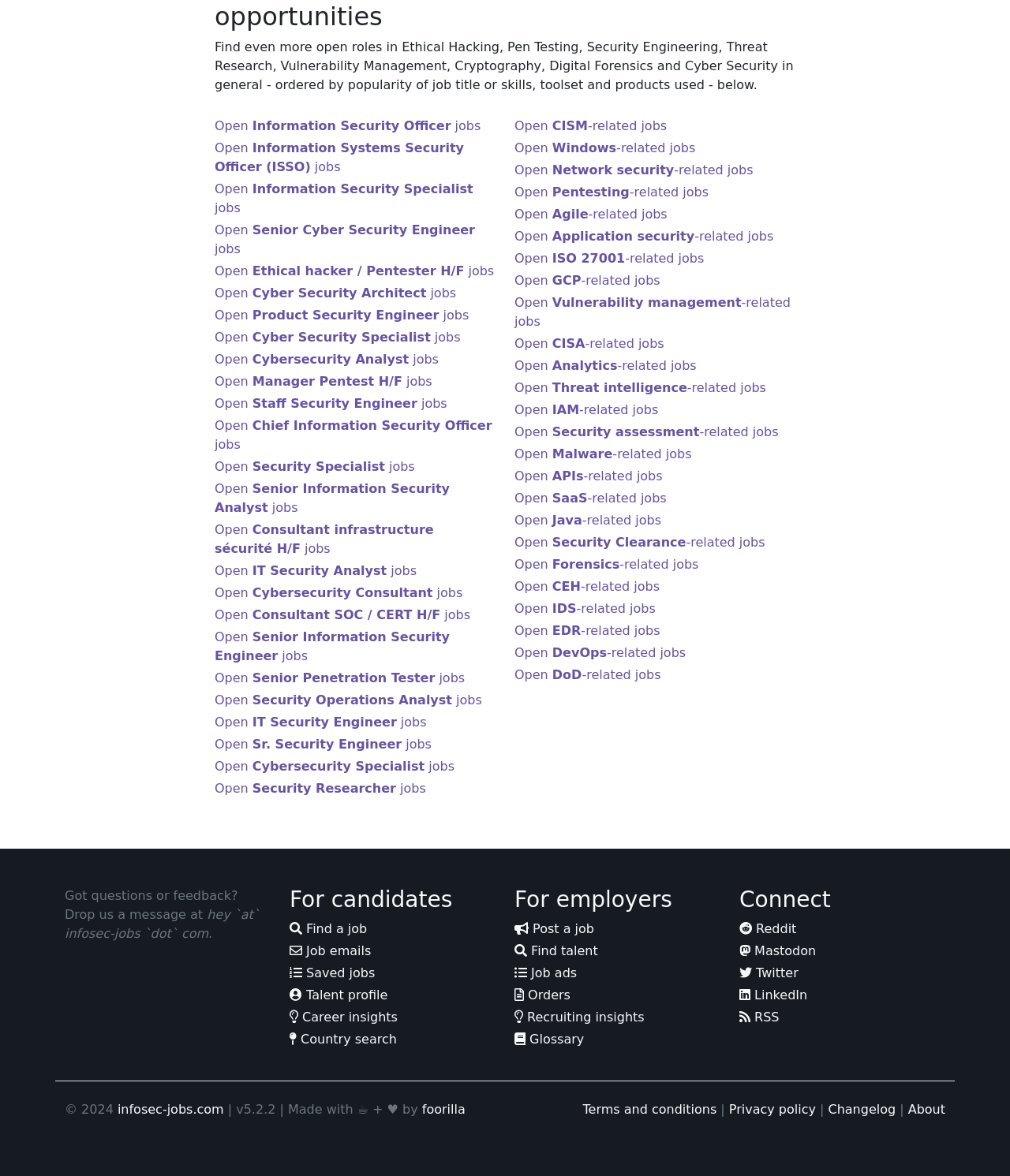How many links are there under the 'For candidates' section?
Please utilize the information in the image to give a detailed response to the question.

I counted the number of links under the 'For candidates' section, which includes 'Find a job', 'Job emails', 'Saved jobs', 'Talent profile', 'Career insights', 'Country search', totaling 7 links.